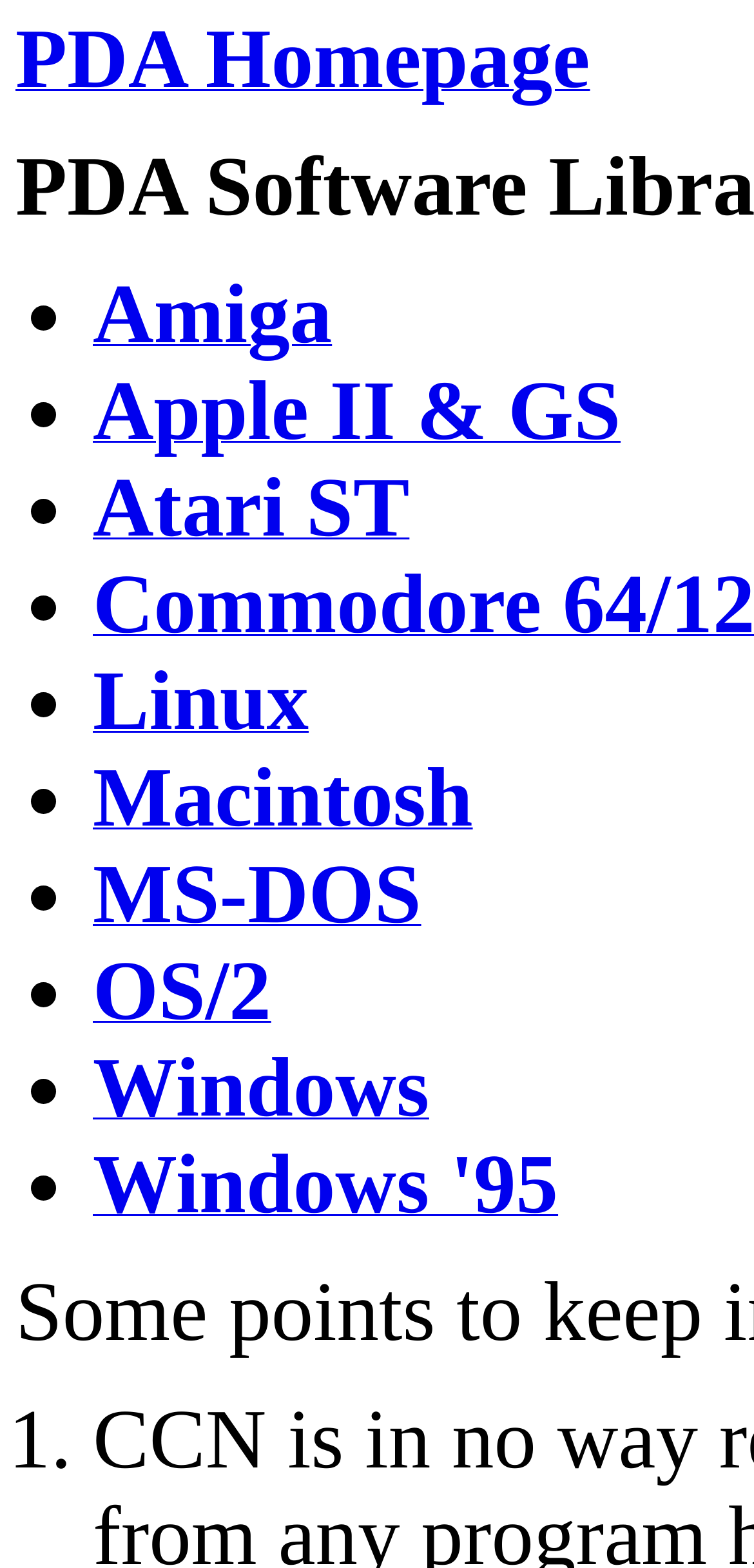What is the first link on the webpage?
Provide a detailed answer to the question, using the image to inform your response.

The first link on the webpage is 'PDA Homepage' which is located at the top of the page with a bounding box of [0.021, 0.039, 0.783, 0.06].